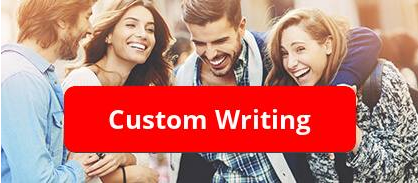How many people are in the image?
Please give a well-detailed answer to the question.

The image features a group of four young adults engaged in conversation and laughter, creating a warm and inviting atmosphere. The four individuals are clearly visible, interacting with each other in a lively manner.